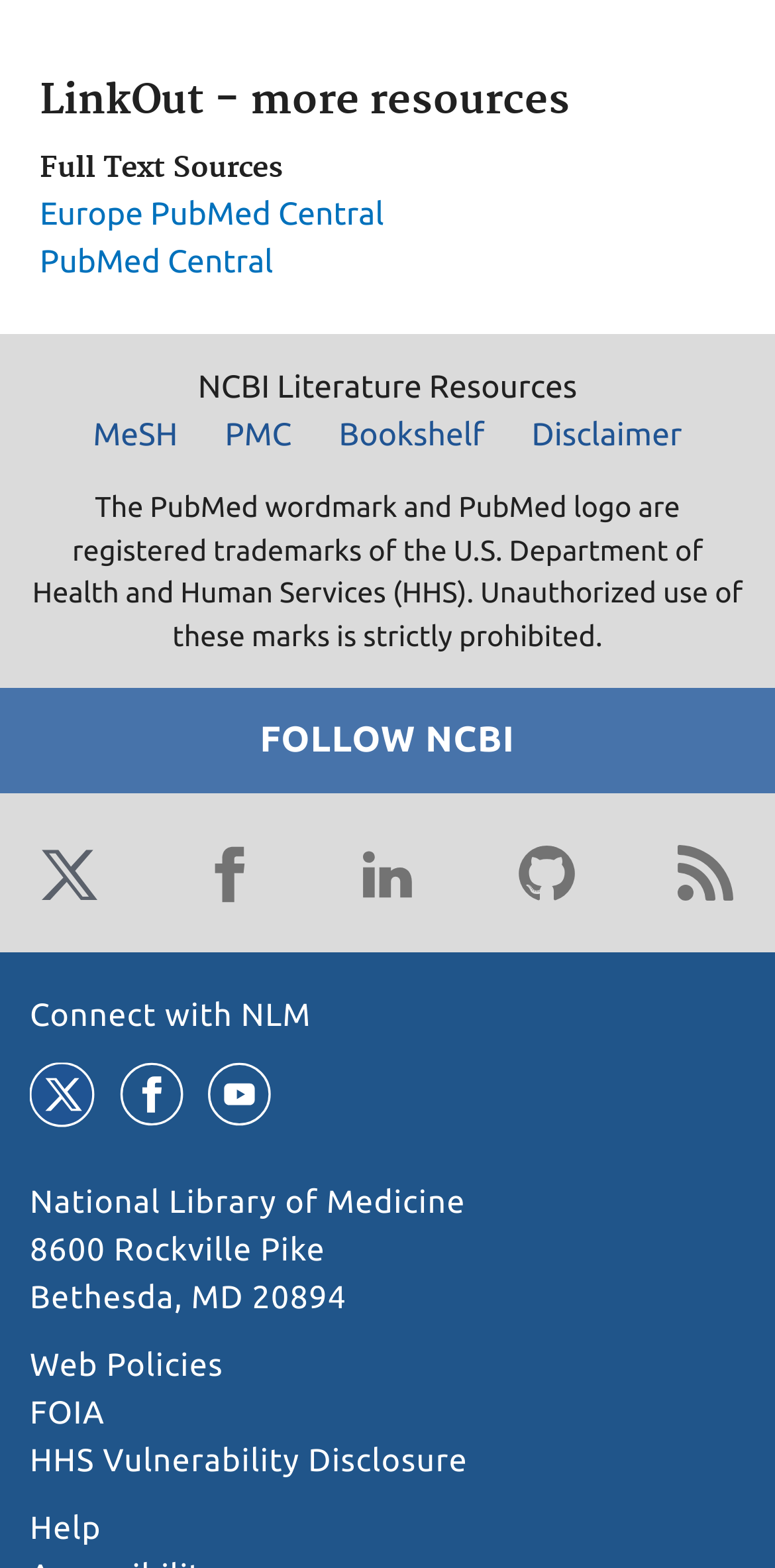Find the bounding box coordinates for the area you need to click to carry out the instruction: "check September 2023". The coordinates should be four float numbers between 0 and 1, indicated as [left, top, right, bottom].

None